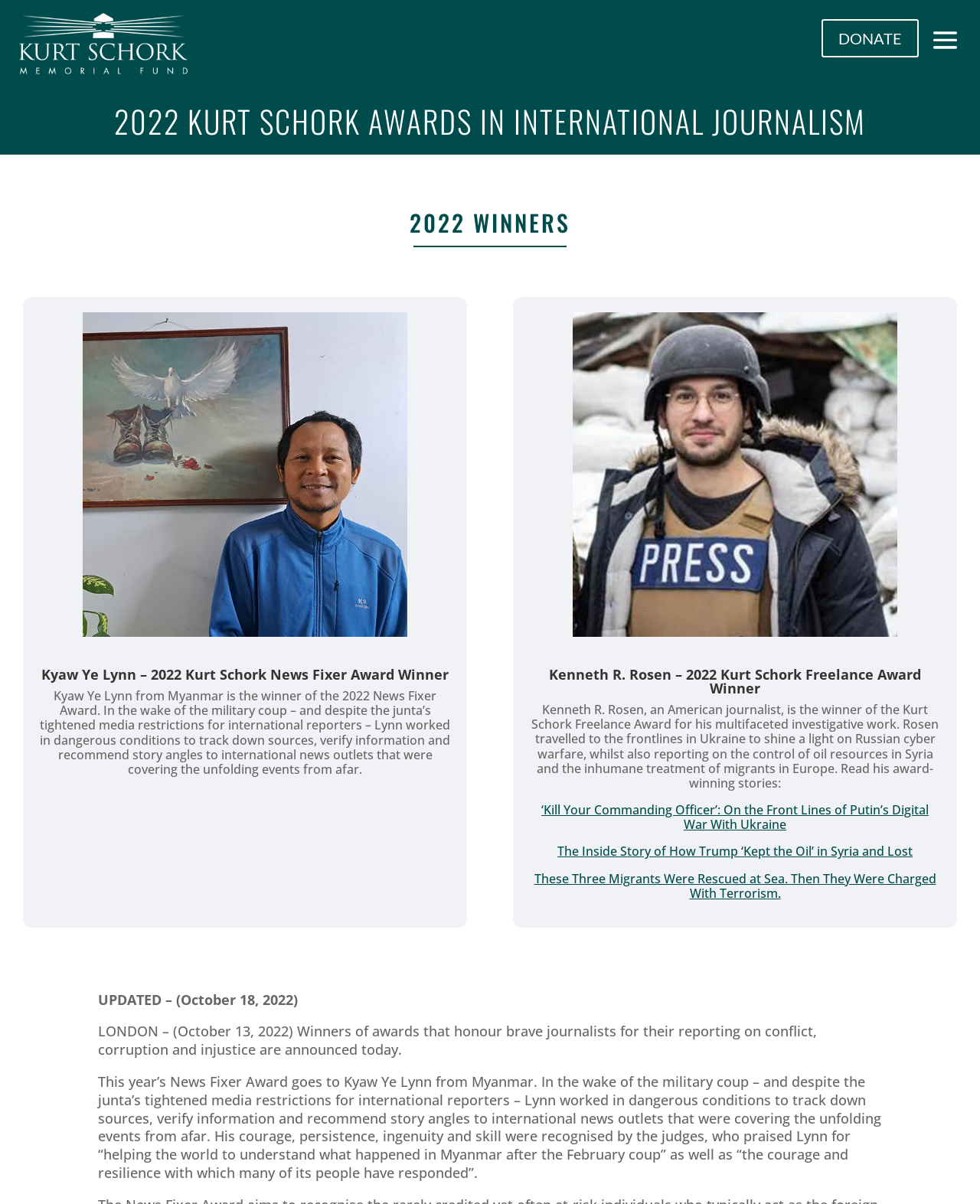Based on the image, provide a detailed response to the question:
How many links are provided for Kenneth R. Rosen's award-winning stories?

I counted the number of links provided under the heading 'Kenneth R. Rosen – 2022 Kurt Schork Freelance Award Winner' and found three links: '‘Kill Your Commanding Officer’: On the Front Lines of Putin’s Digital War With Ukraine', 'The Inside Story of How Trump ‘Kept the Oil’ in Syria and Lost', and 'These Three Migrants Were Rescued at Sea. Then They Were Charged With Terrorism.'